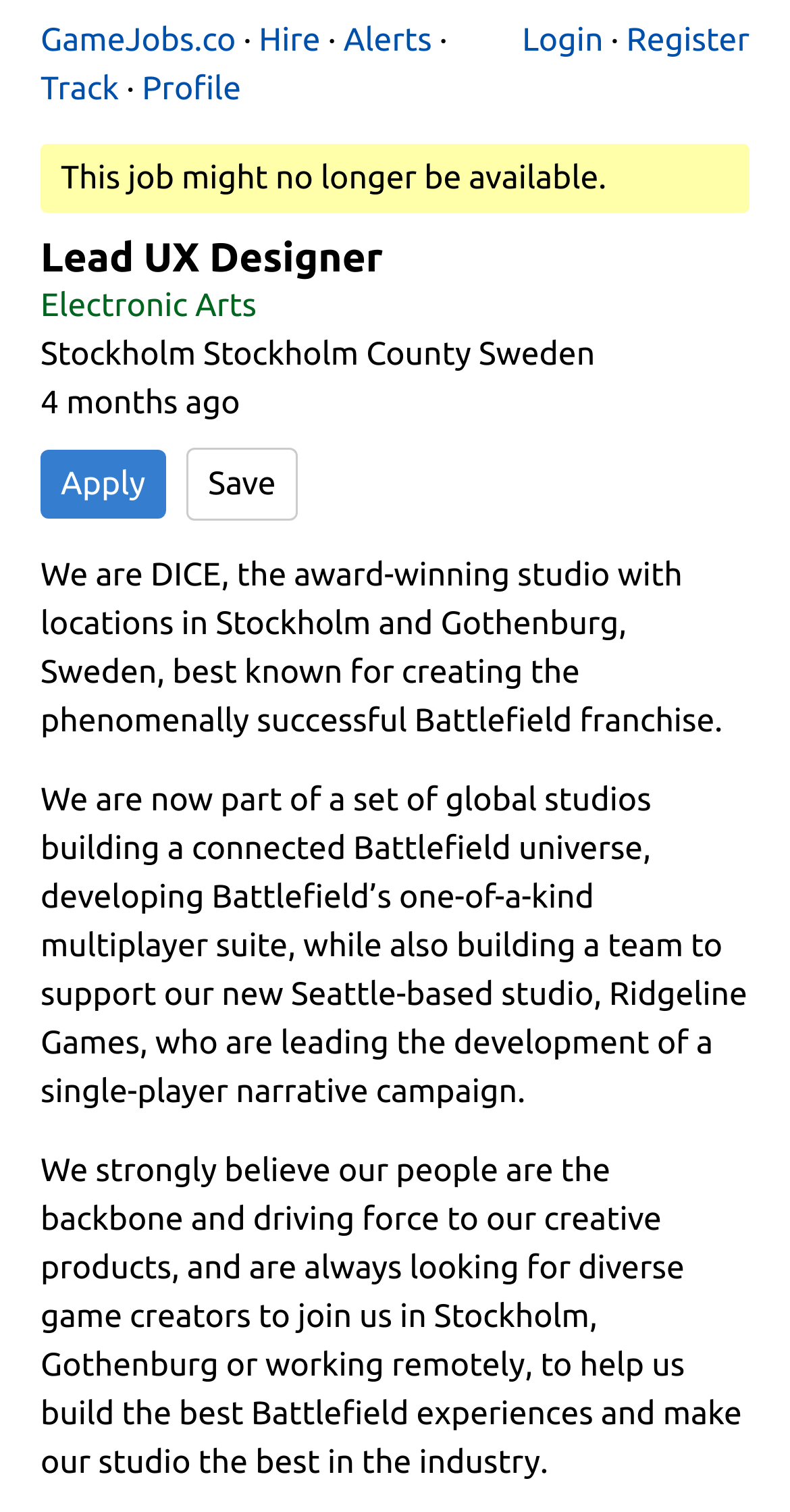Give a detailed overview of the webpage's appearance and contents.

The webpage is a job posting for a Lead UX Designer position at Electronic Arts. At the top, there are several links, including "GameJobs.co", "Hire", "Alerts", and "Track", which are aligned horizontally and positioned near the top left corner of the page. To the right of these links, there are two more links, "Login" and "Register", with a separator in between.

Below these links, there is a heading that reads "Lead UX Designer" in a prominent font. Underneath the heading, there are two links, "Electronic Arts" and "Stockholm Stockholm County Sweden", which indicate the company and location of the job posting. The posting date, "4 months ago", is displayed below these links.

To the right of the posting date, there is an "Apply" link, and below it, a "Save" button. The main content of the job posting is divided into three paragraphs, which describe the company, DICE, and the job requirements. The paragraphs are positioned below the "Apply" link and "Save" button, and occupy most of the page's content area.

The first paragraph introduces DICE as an award-winning studio with locations in Stockholm and Gothenburg, Sweden, and mentions their work on the Battlefield franchise. The second paragraph describes the company's current projects, including building a connected Battlefield universe and developing a single-player narrative campaign. The third paragraph emphasizes the importance of the company's people and their diverse game creators, and invites applicants to join the team in Stockholm, Gothenburg, or remotely.